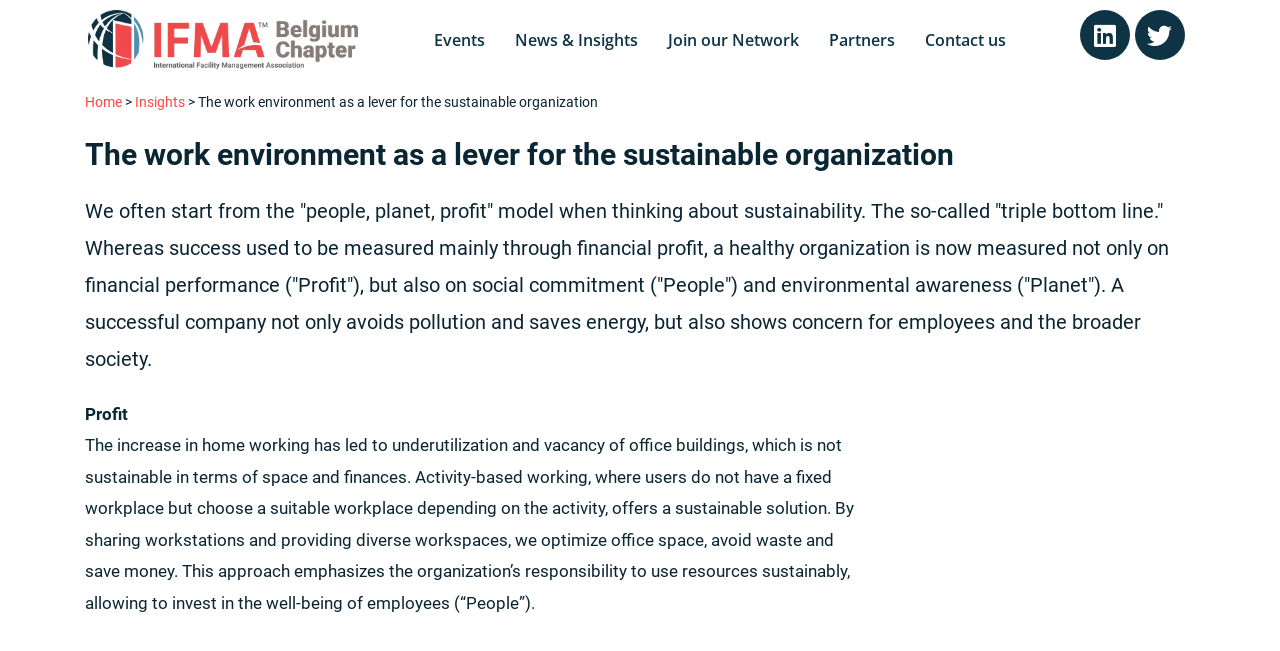Please determine the bounding box coordinates of the element to click on in order to accomplish the following task: "Go to the 'Home' page". Ensure the coordinates are four float numbers ranging from 0 to 1, i.e., [left, top, right, bottom].

[0.066, 0.144, 0.095, 0.171]